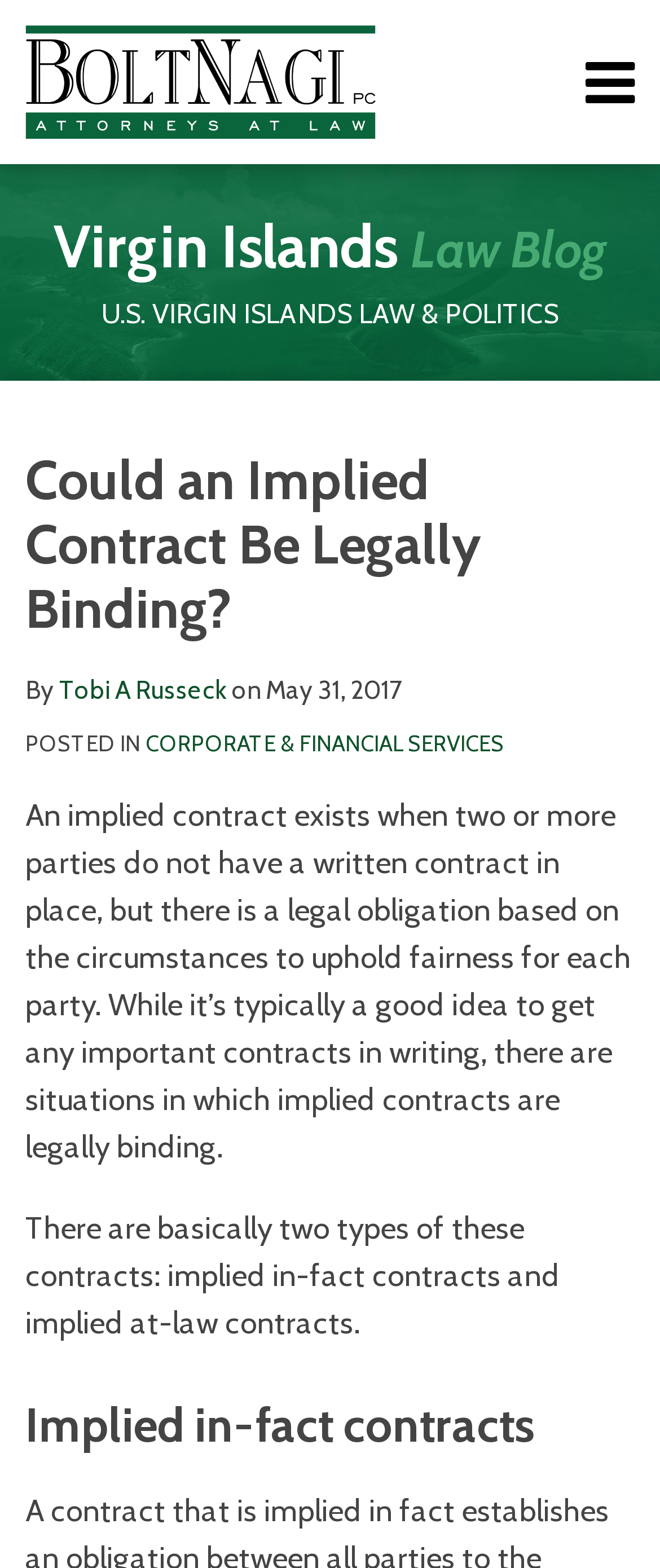Please locate the bounding box coordinates of the element that should be clicked to achieve the given instruction: "Read the 'Virgin Islands Law Blog'".

[0.081, 0.134, 0.919, 0.181]